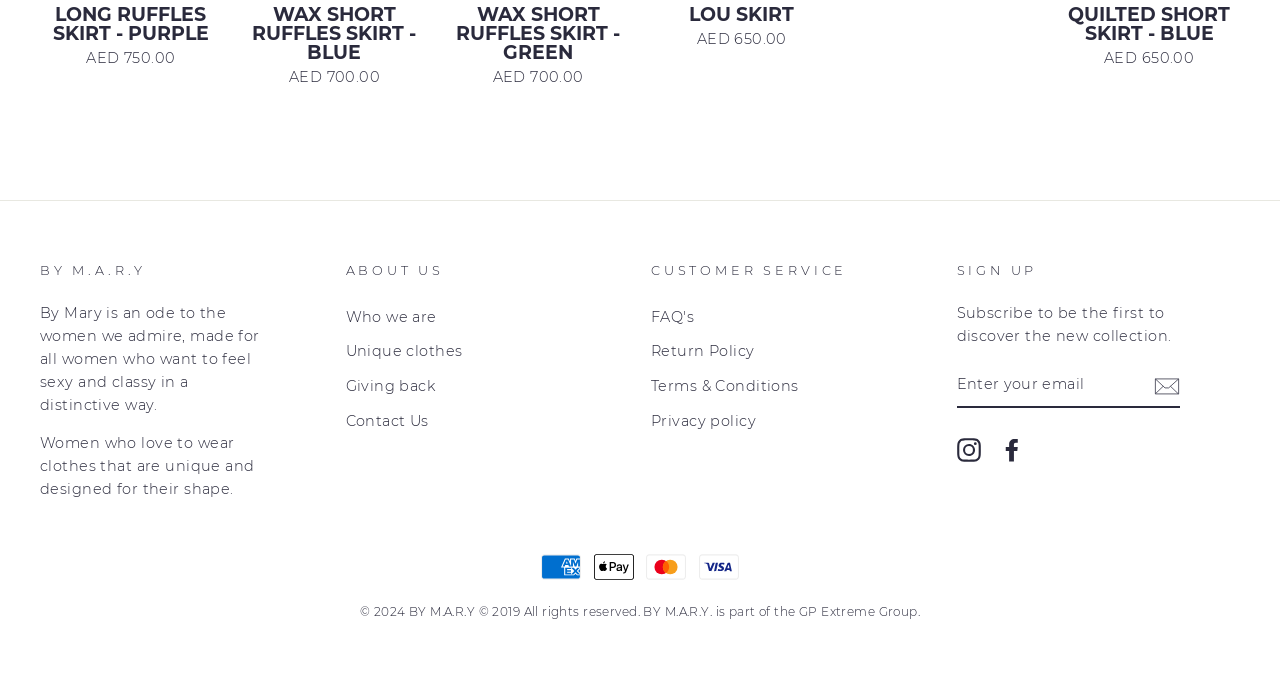What is the brand name of the website?
Look at the image and respond to the question as thoroughly as possible.

The brand name of the website is 'BY M.A.R.Y' which is mentioned at the top of the webpage in a static text element with bounding box coordinates [0.031, 0.382, 0.114, 0.404].